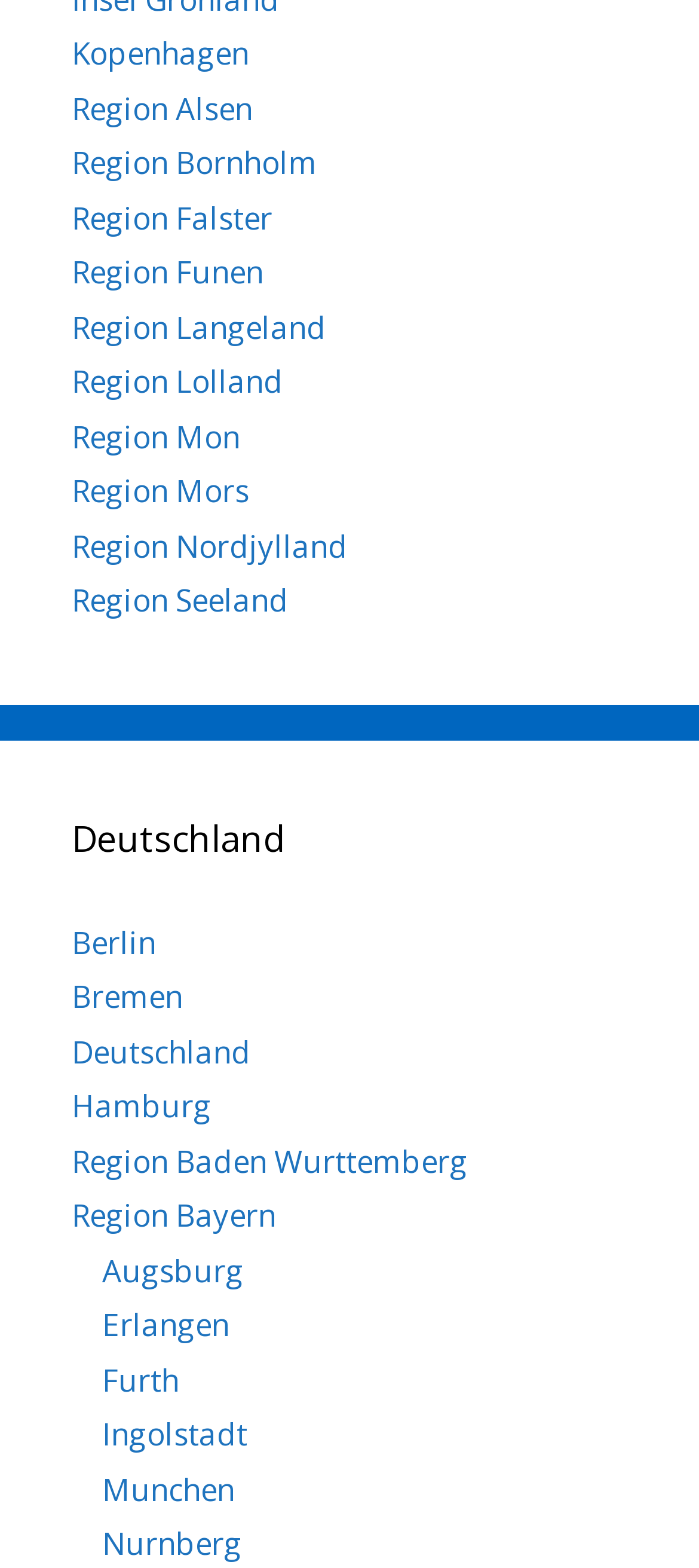What is the first region listed in Denmark?
Based on the image, answer the question in a detailed manner.

I looked at the top of the list of links with region names in Denmark and found that the first region listed is 'Kopenhagen'.